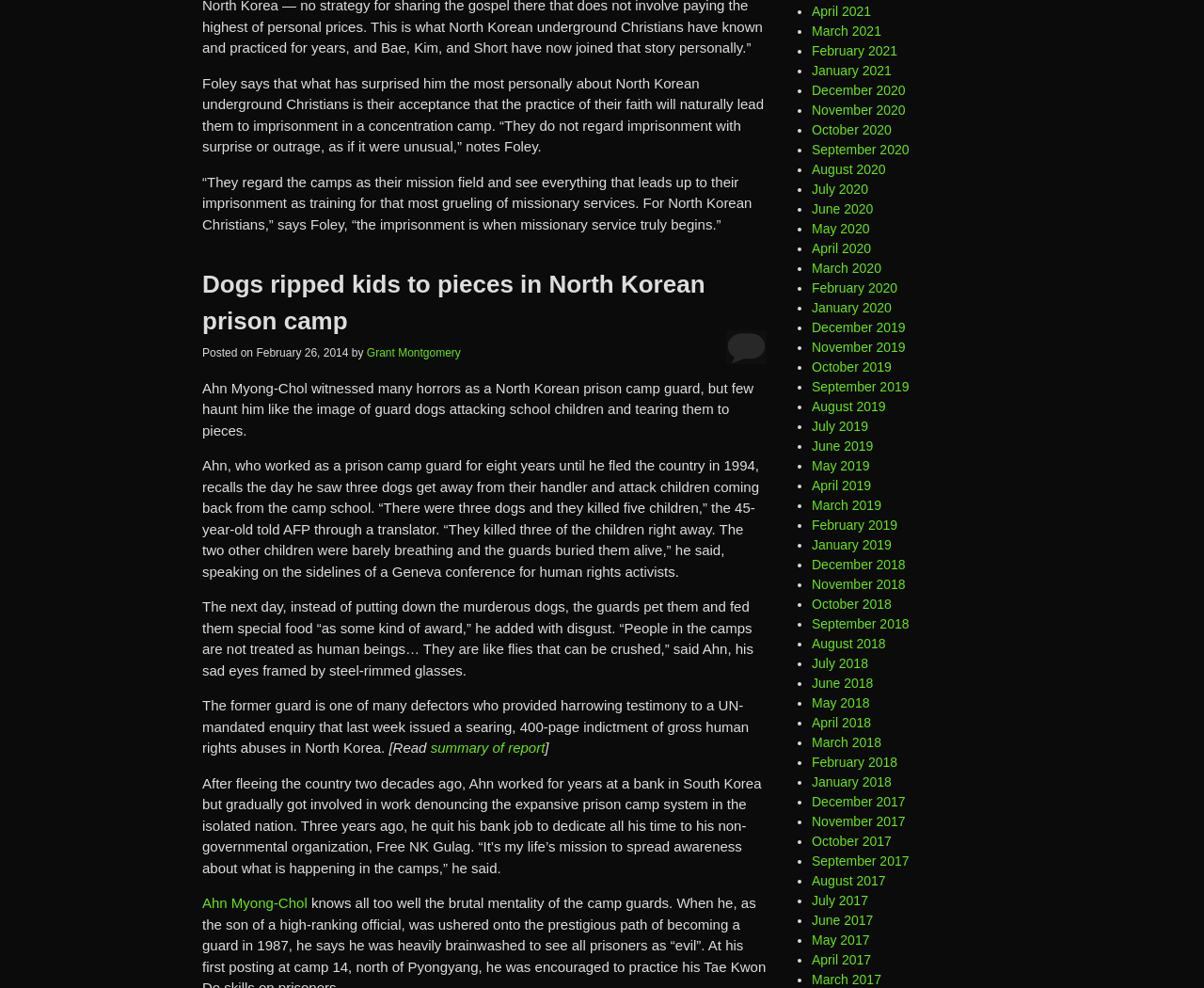Can you specify the bounding box coordinates of the area that needs to be clicked to fulfill the following instruction: "Read the article about dogs ripped kids to pieces in North Korean prison camp"?

[0.168, 0.273, 0.586, 0.339]